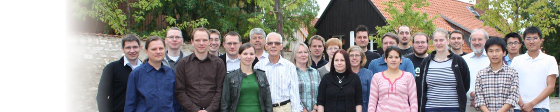Based on the image, give a detailed response to the question: What is the focus of the research institute?

The Peter L. Reichertz Institute for Medical Informatics is focused on cutting-edge research, specifically mentioning studies on circular RNAs in the context of SARS-CoV-2 infection and its implications for cardiovascular health.